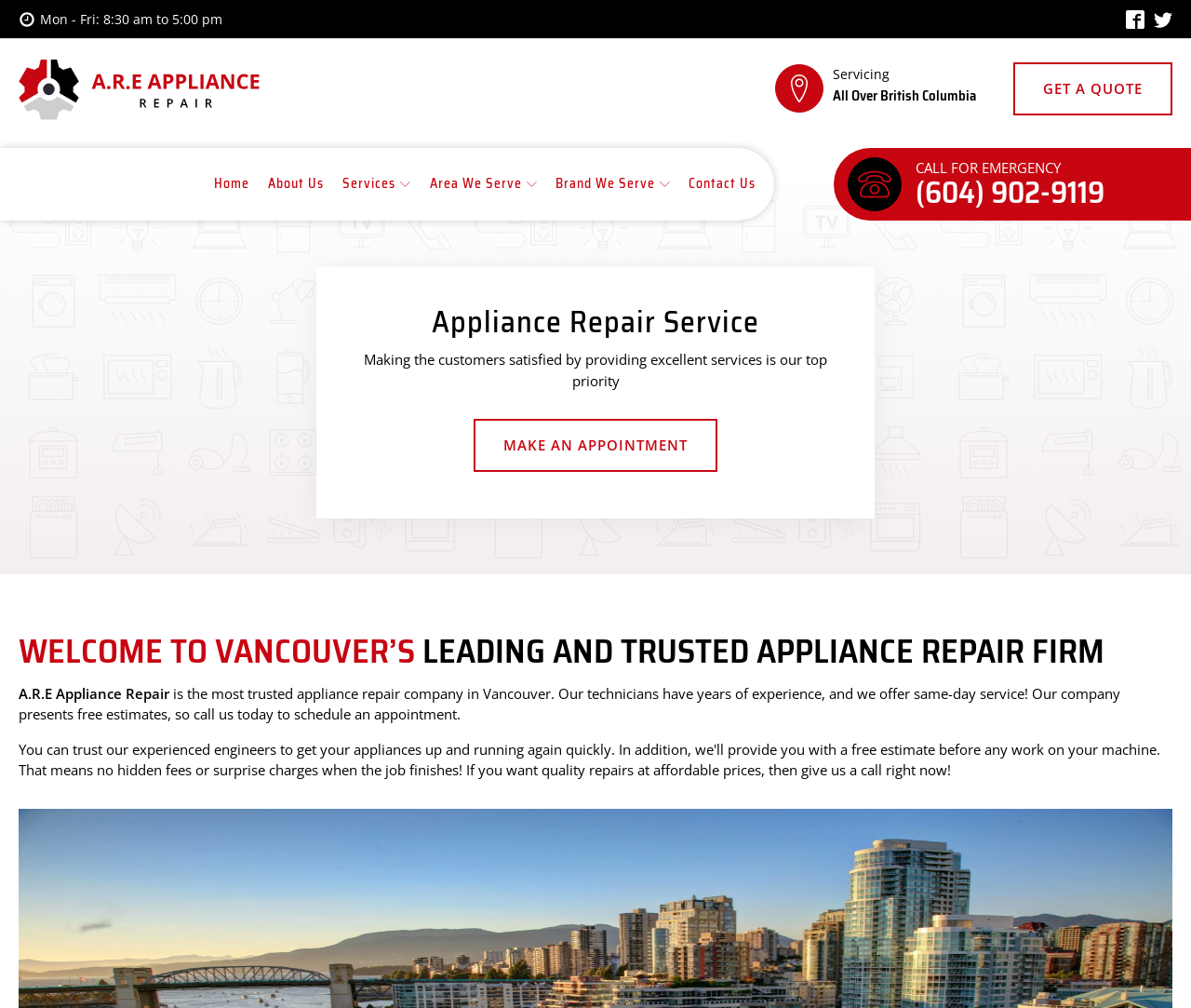Locate the bounding box coordinates of the clickable element to fulfill the following instruction: "Call for emergency". Provide the coordinates as four float numbers between 0 and 1 in the format [left, top, right, bottom].

[0.769, 0.177, 0.927, 0.206]